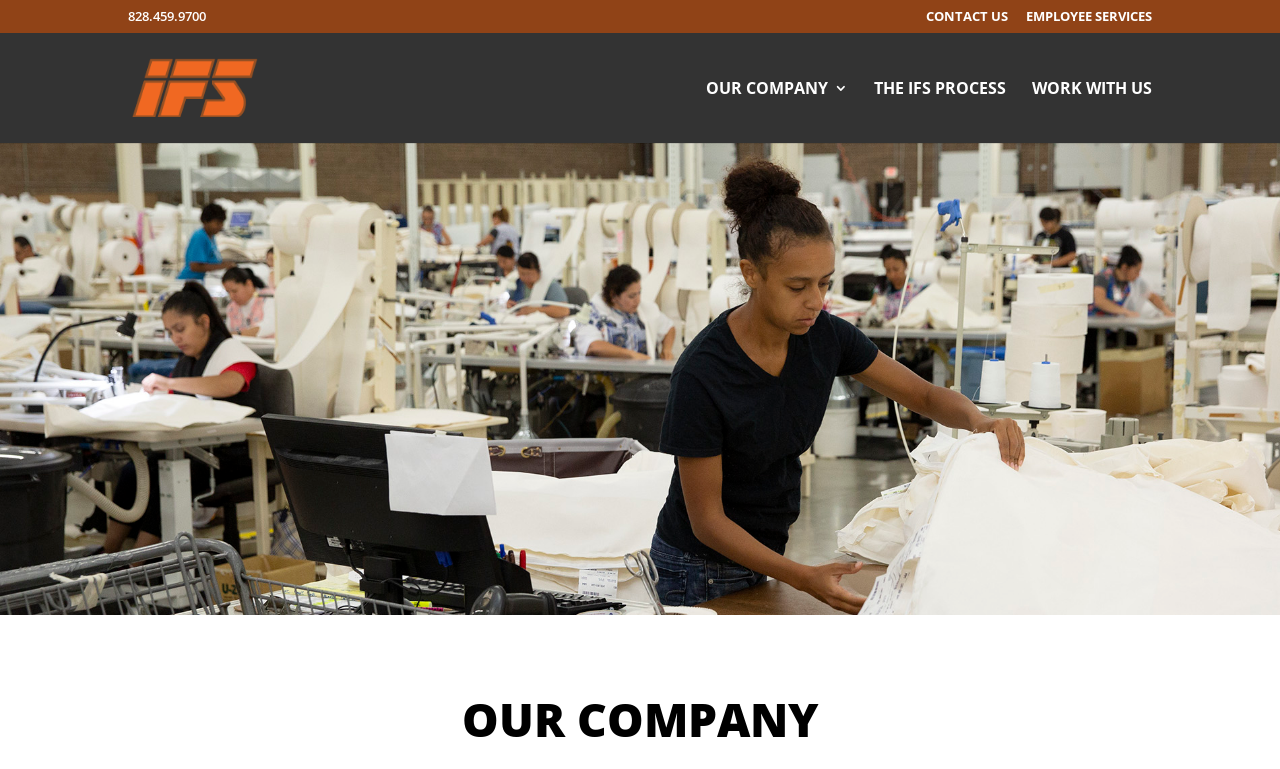What is the phone number of Interstate Foam and Supply?
Please answer the question as detailed as possible.

I found the phone number by looking at the static text element with the content '828.459.9700' located at the top of the webpage.